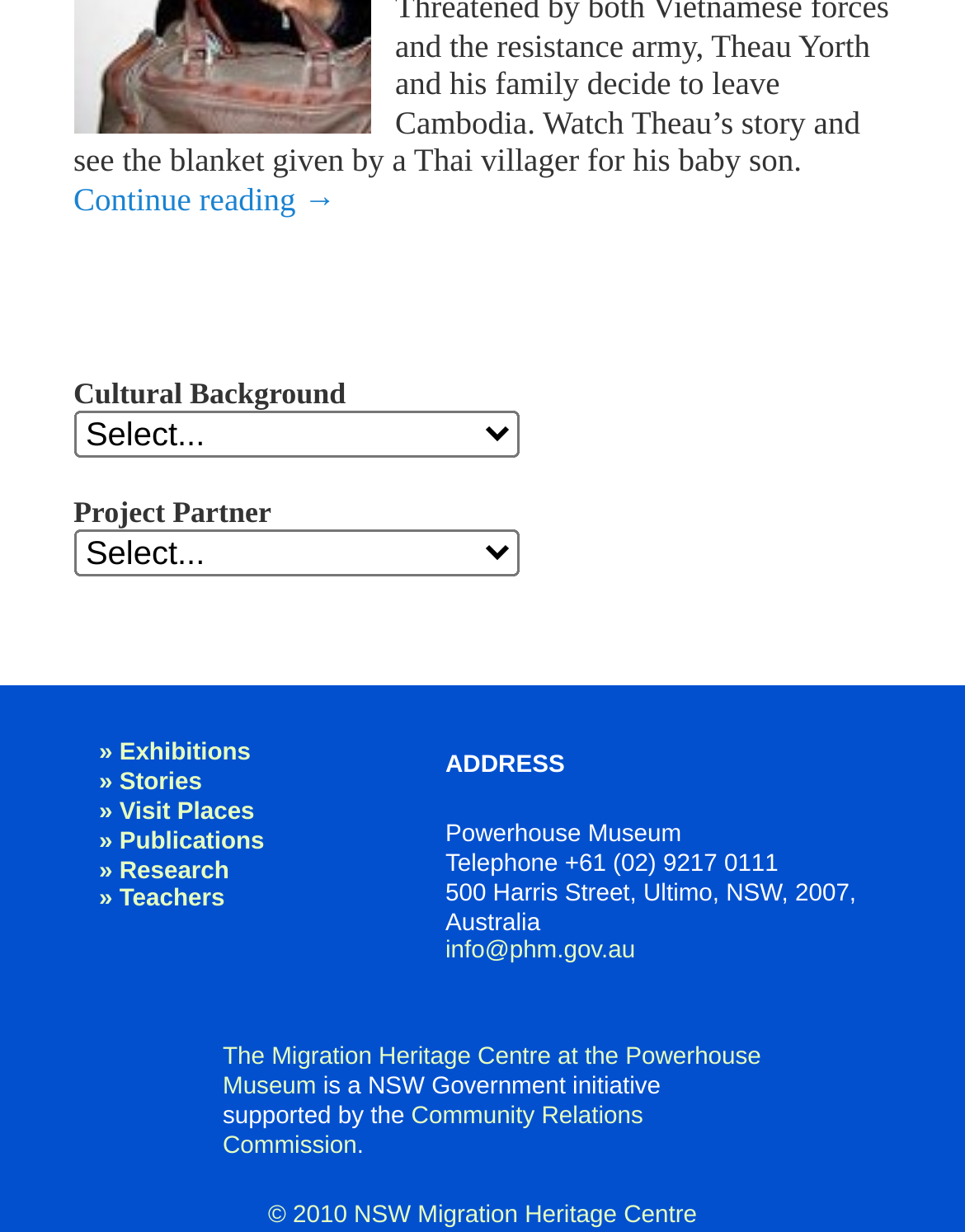What is the phone number of the museum?
Analyze the screenshot and provide a detailed answer to the question.

I found the answer by looking at the StaticText element with the text 'Telephone +61 (02) 9217 0111' at coordinates [0.462, 0.691, 0.807, 0.713]. This text is likely to be the phone number of the museum.